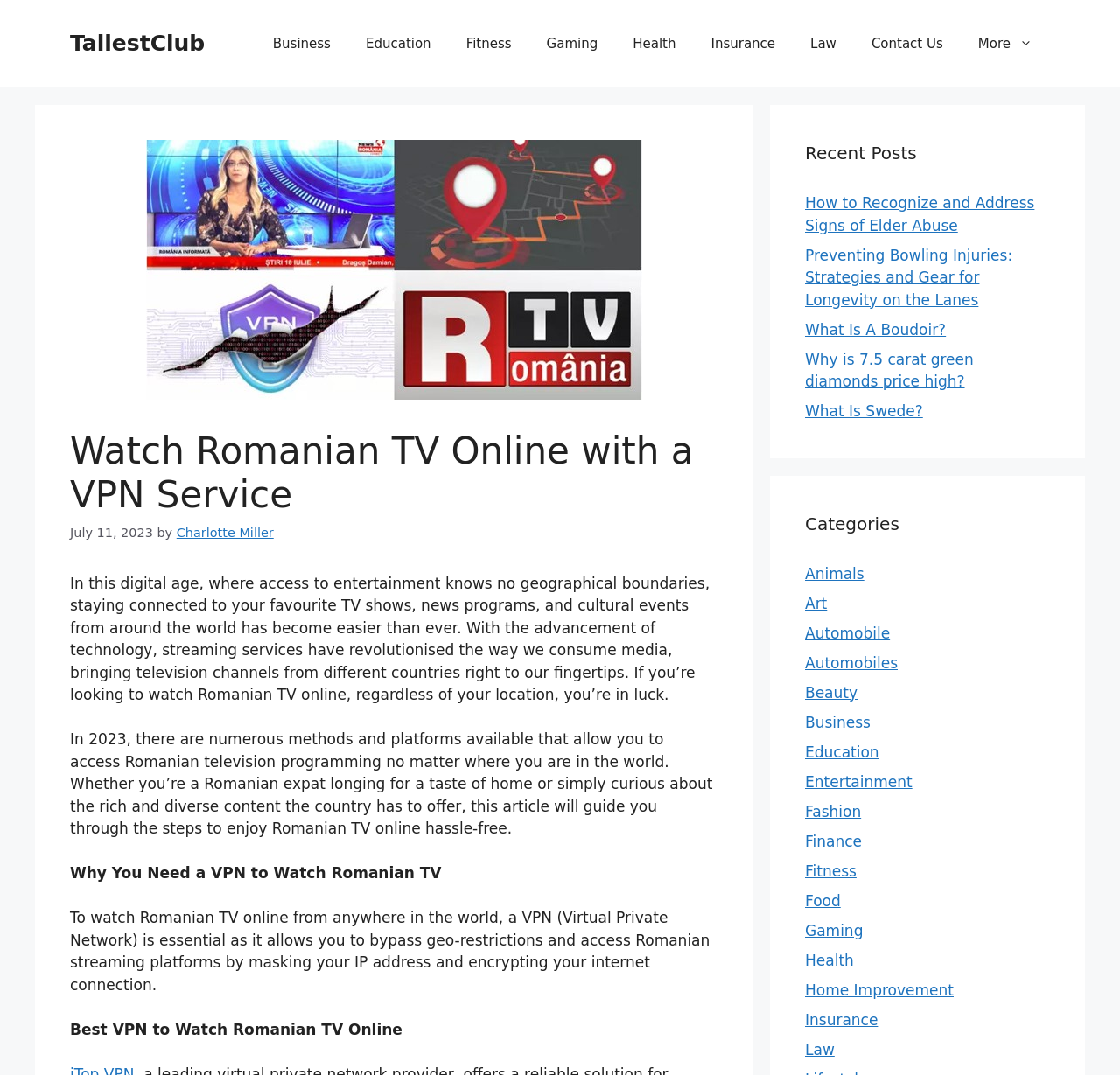Please specify the bounding box coordinates in the format (top-left x, top-left y, bottom-right x, bottom-right y), with values ranging from 0 to 1. Identify the bounding box for the UI component described as follows: What Is A Boudoir?

[0.719, 0.298, 0.845, 0.314]